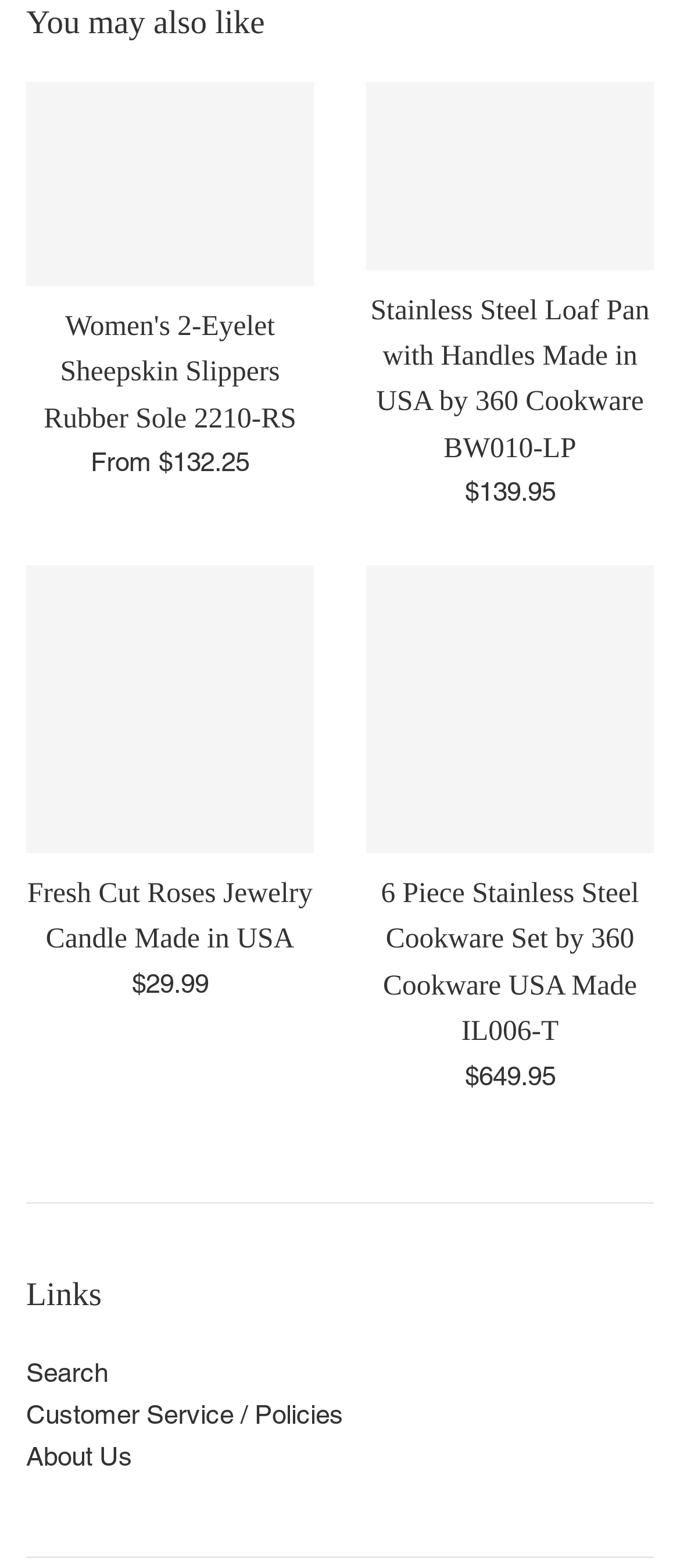Please specify the bounding box coordinates of the clickable section necessary to execute the following command: "Learn about Customer Service / Policies".

[0.038, 0.893, 0.505, 0.912]